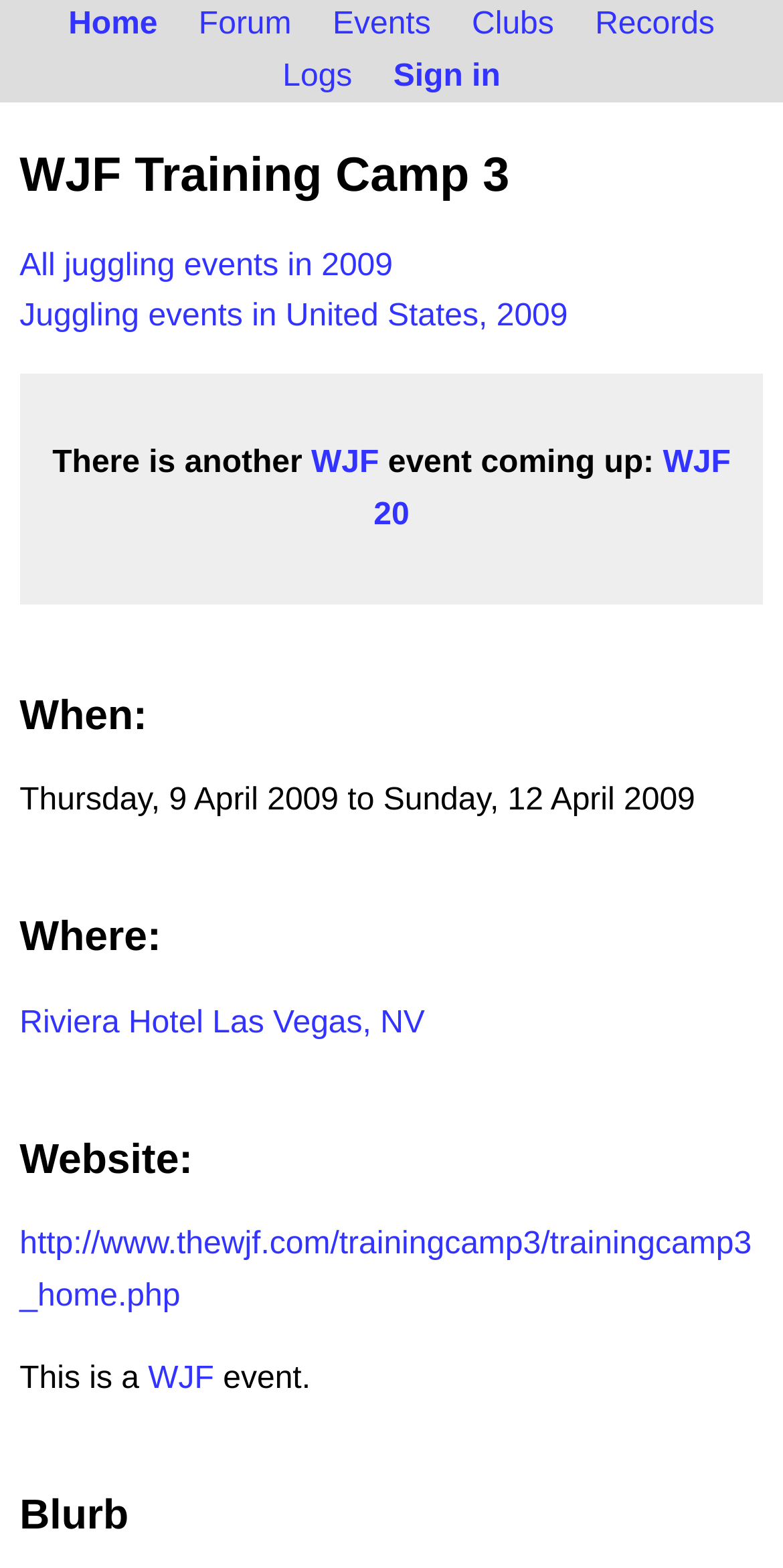What is the website of the event?
Using the image as a reference, deliver a detailed and thorough answer to the question.

The website of the event can be found in the section 'Website:' which is located below the 'Where:' section. The link 'http://www.thewjf.com/trainingcamp3/trainingcamp3_home.php' provides the exact website of the event.